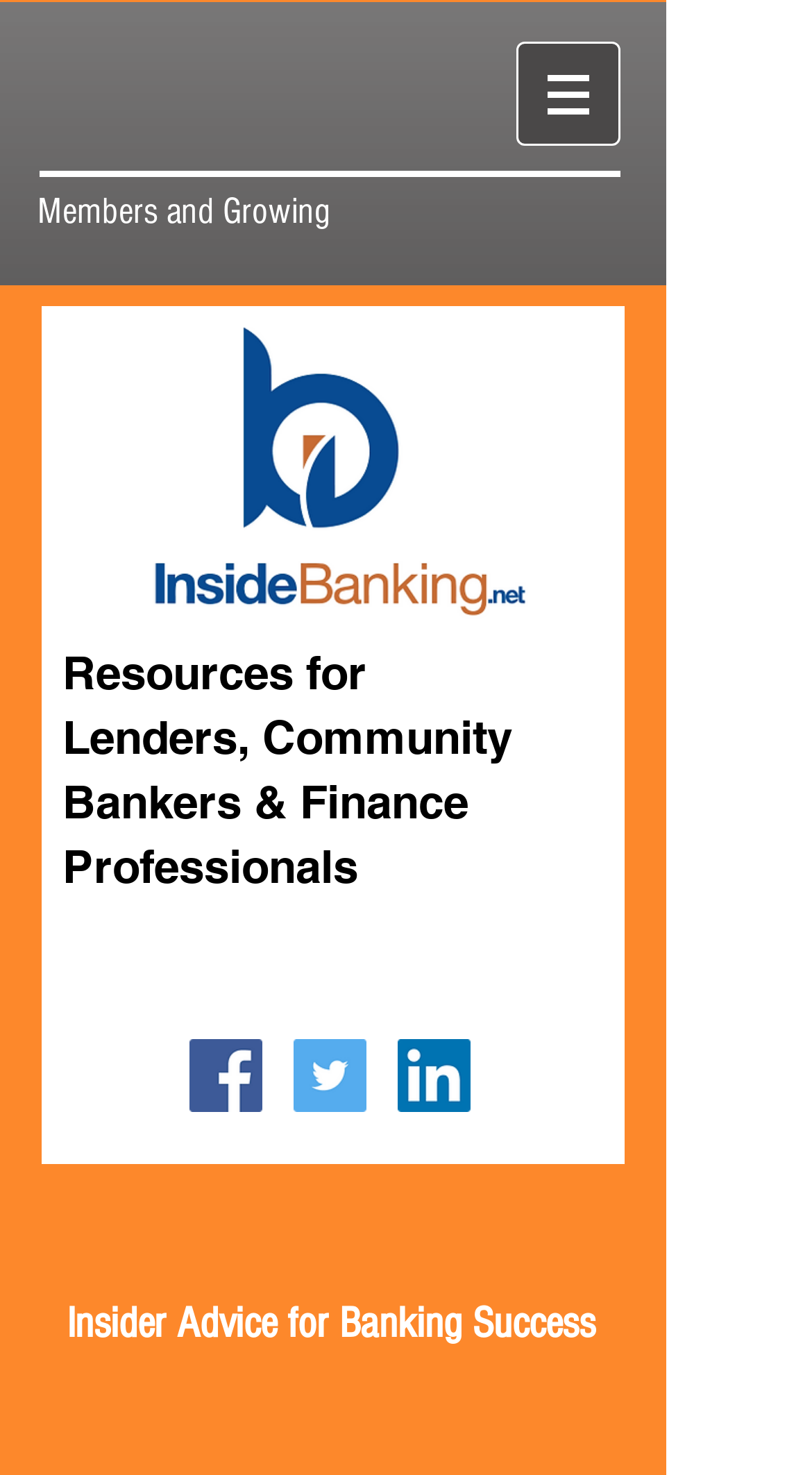Please provide a one-word or phrase answer to the question: 
What is the topic of the resources provided?

Lenders, Community Bankers & Finance Professionals